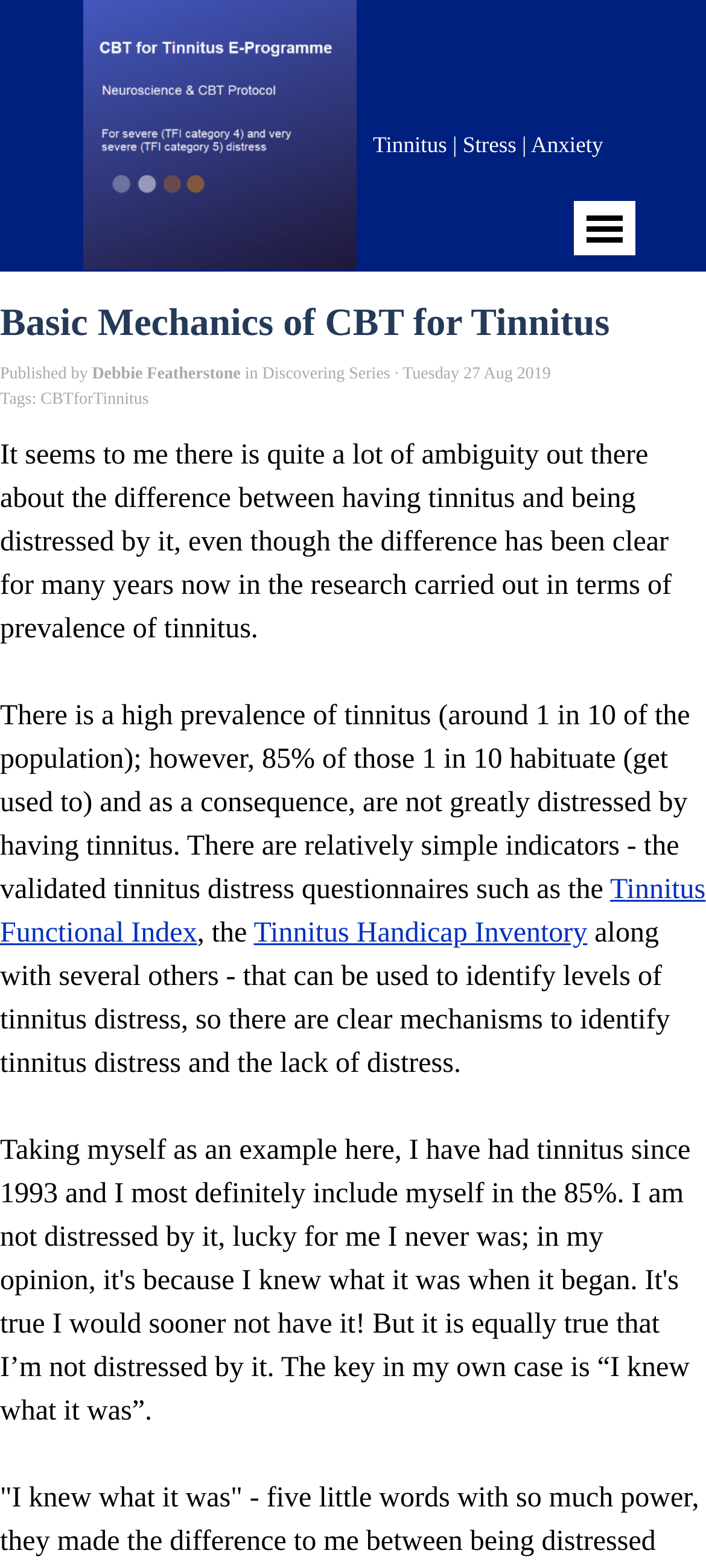Provide a thorough description of this webpage.

The webpage appears to be an article about Cognitive Behavioral Therapy (CBT) for tinnitus, specifically discussing the basic mechanics of CBT for tinnitus. 

At the top of the page, there is a link to "CBT for Tinnitus" accompanied by an image with the same title. Below this, there is a section with a heading "Basic Mechanics of CBT for Tinnitus" and a subheading "Published by Debbie Featherstone". This section also includes links to "Discovering Series" and the date "Tuesday 27 Aug 2019". 

To the right of this section, there is a link to "Tinnitus | Stress | Anxiety". 

The main content of the article starts below this section, with a block of text discussing the difference between having tinnitus and being distressed by it. The text explains that while many people have tinnitus, a significant proportion of them habituate to it and are not greatly distressed. The article also mentions validated tinnitus distress questionnaires, such as the Tinnitus Functional Index and the Tinnitus Handicap Inventory, which can be used to identify levels of tinnitus distress.